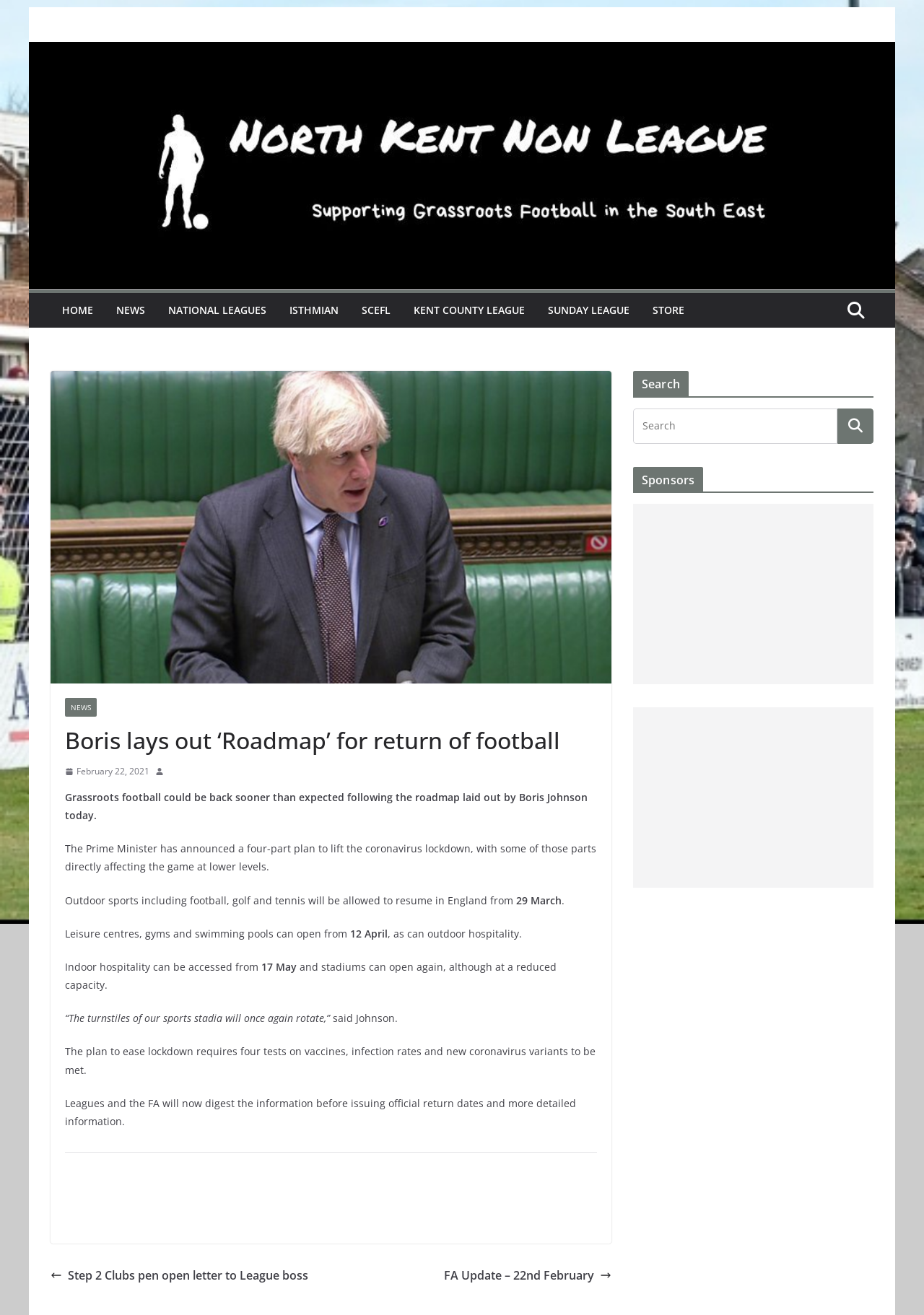Using the provided description: "Store", find the bounding box coordinates of the corresponding UI element. The output should be four float numbers between 0 and 1, in the format [left, top, right, bottom].

[0.706, 0.229, 0.741, 0.244]